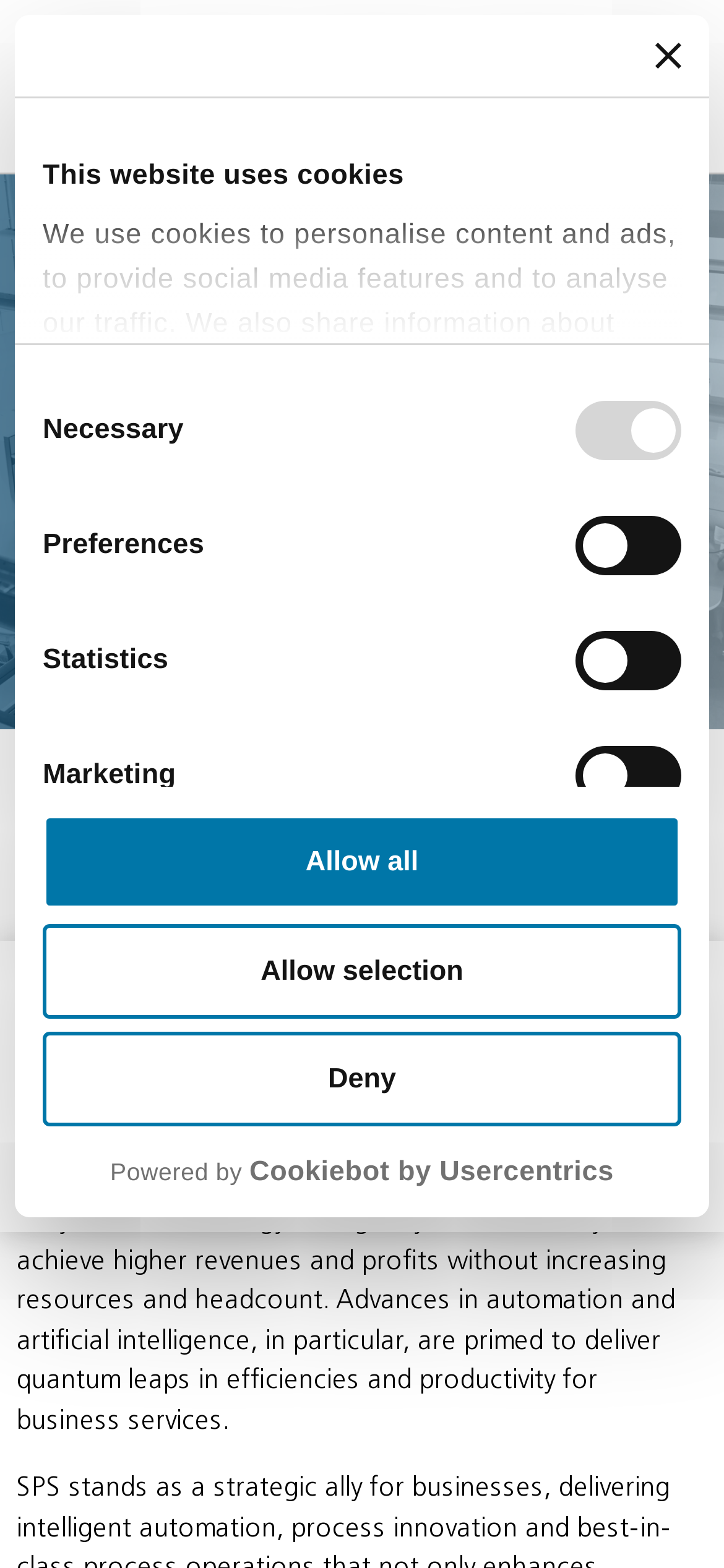Please find and provide the title of the webpage.

UNLOCKING THE POWER OF BUSINESS EFFICIENCY